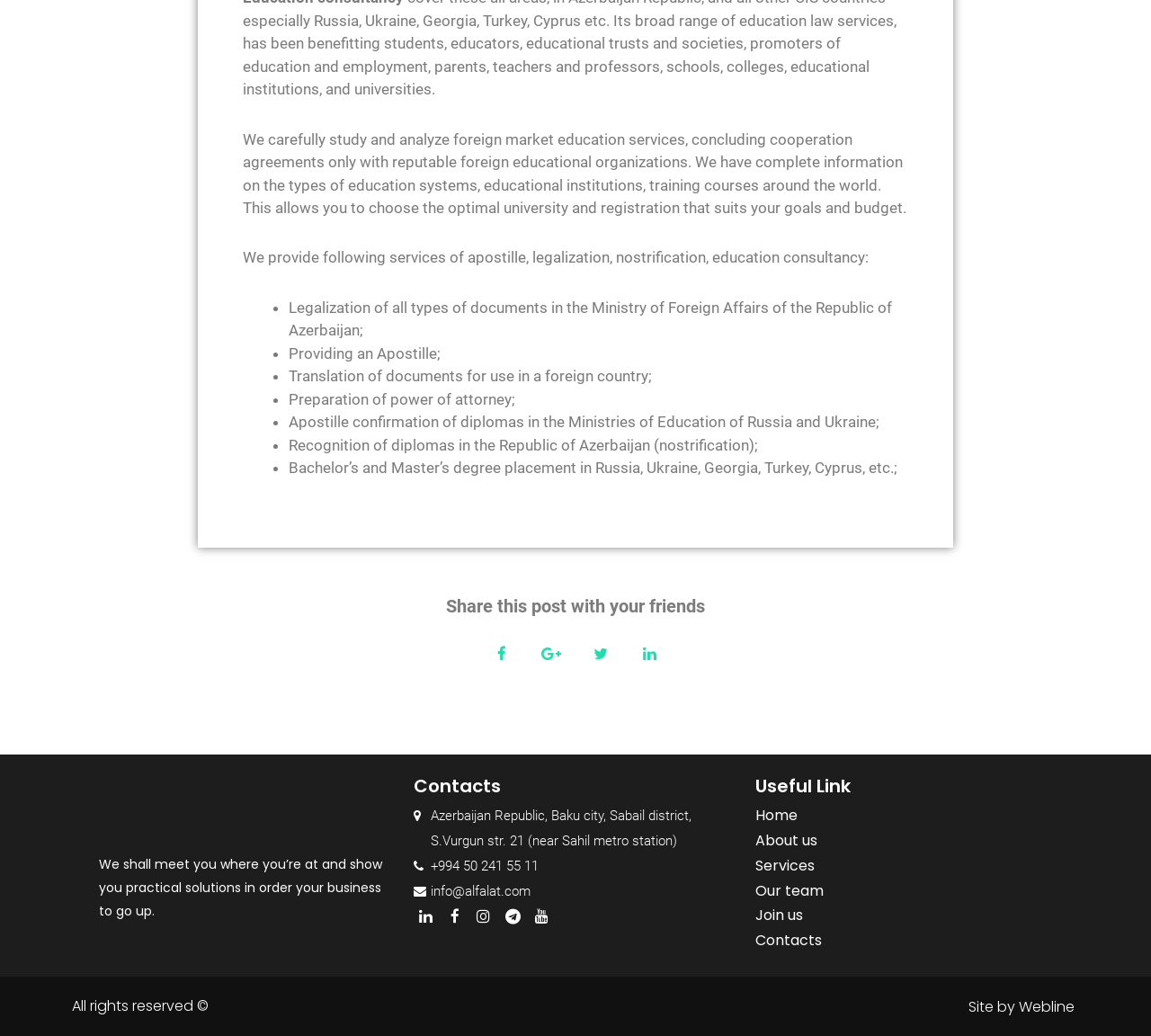Determine the bounding box coordinates for the clickable element required to fulfill the instruction: "Visit the Linkedin page". Provide the coordinates as four float numbers between 0 and 1, i.e., [left, top, right, bottom].

[0.359, 0.873, 0.381, 0.896]